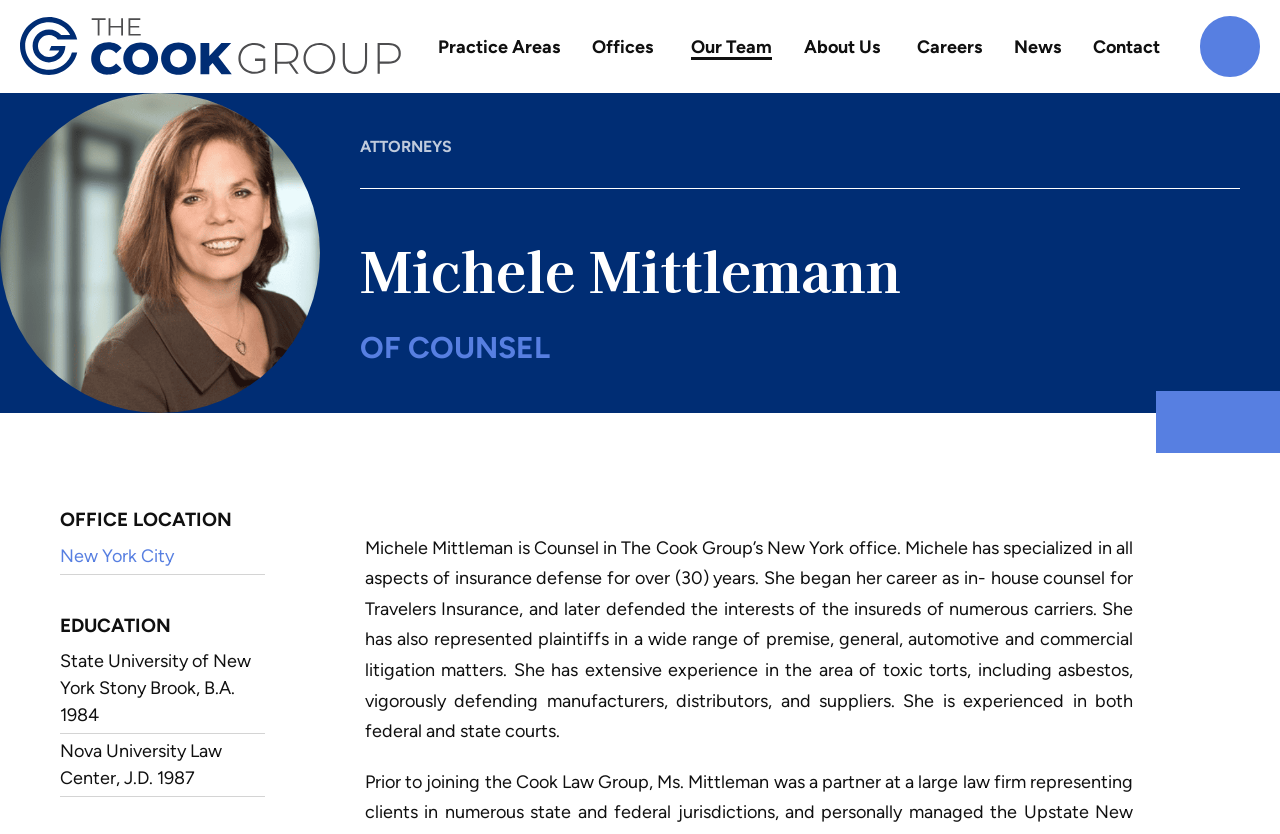What is the location of Michele Mittleman's office?
Kindly offer a comprehensive and detailed response to the question.

I found this answer by looking at the heading 'OFFICE LOCATION' and the link 'New York City' below it, which indicates the location of Michele Mittleman's office.